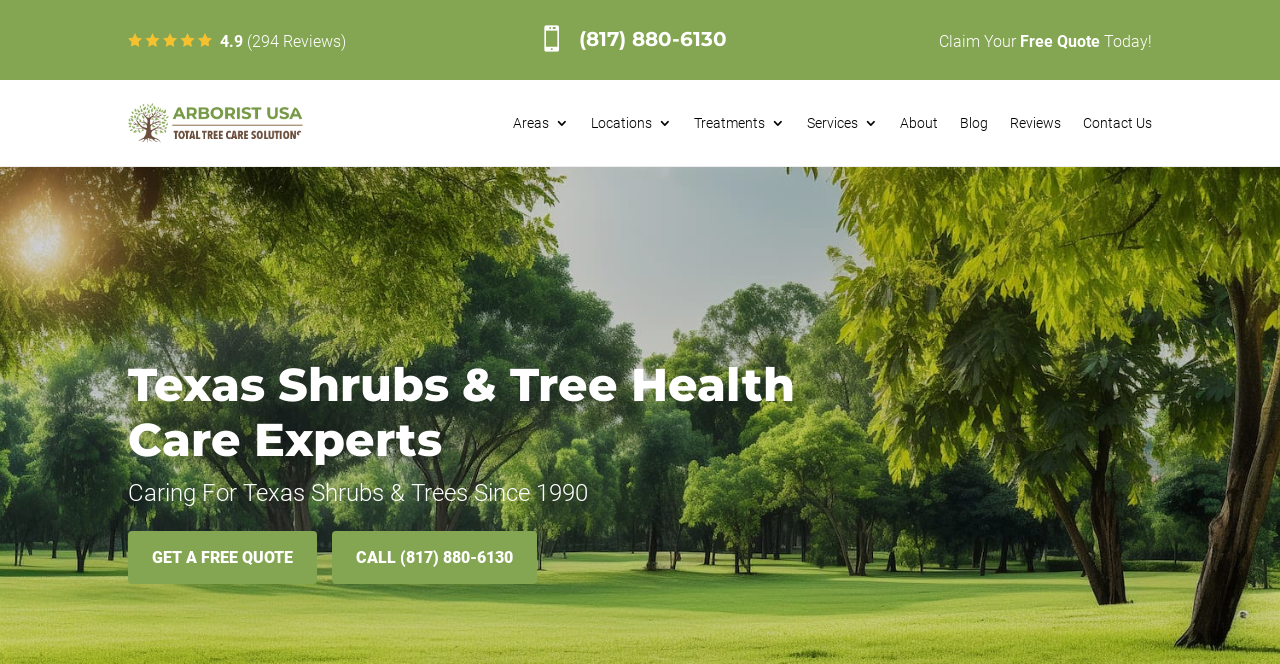Use the details in the image to answer the question thoroughly: 
What is the name of the company logo?

I found the company logo by looking at the link element with the text 'Arborist USA Logo' which is located near the top of the page, next to the image element with the same description.